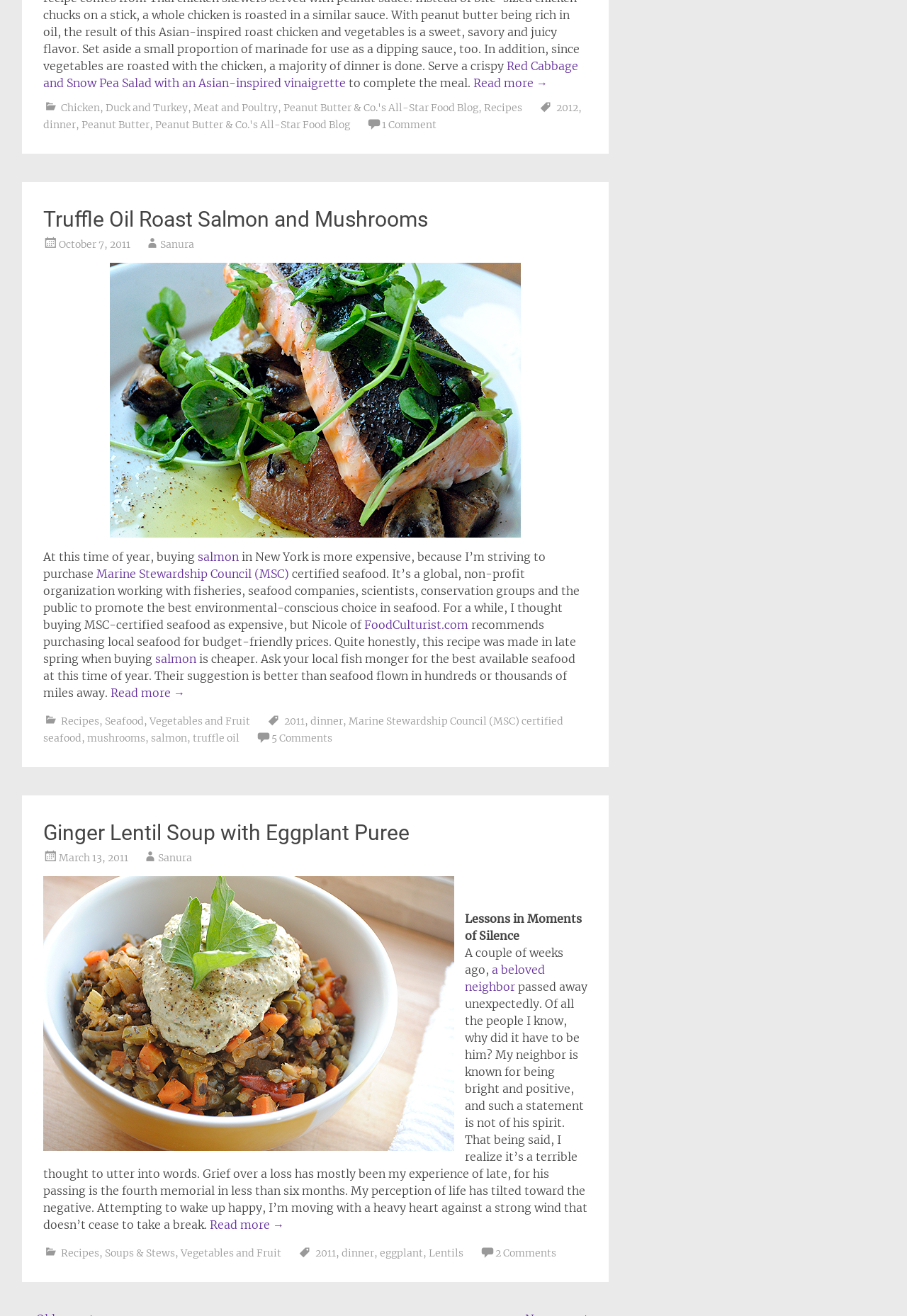Pinpoint the bounding box coordinates of the clickable area needed to execute the instruction: "Learn more about Marine Stewardship Council (MSC) certified seafood". The coordinates should be specified as four float numbers between 0 and 1, i.e., [left, top, right, bottom].

[0.048, 0.543, 0.621, 0.566]